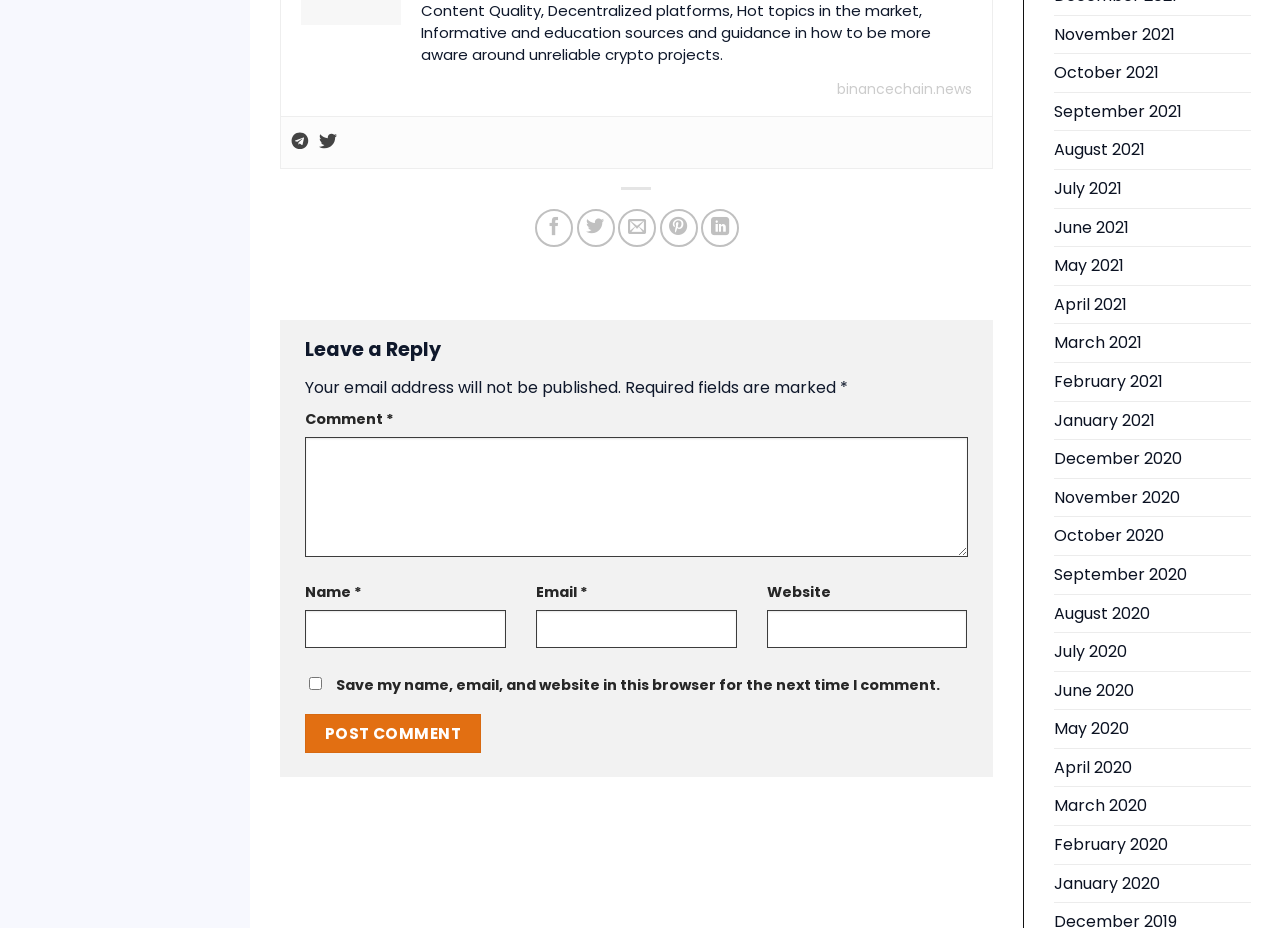Determine the bounding box coordinates (top-left x, top-left y, bottom-right x, bottom-right y) of the UI element described in the following text: parent_node: Email * aria-describedby="email-notes" name="email"

[0.419, 0.657, 0.576, 0.699]